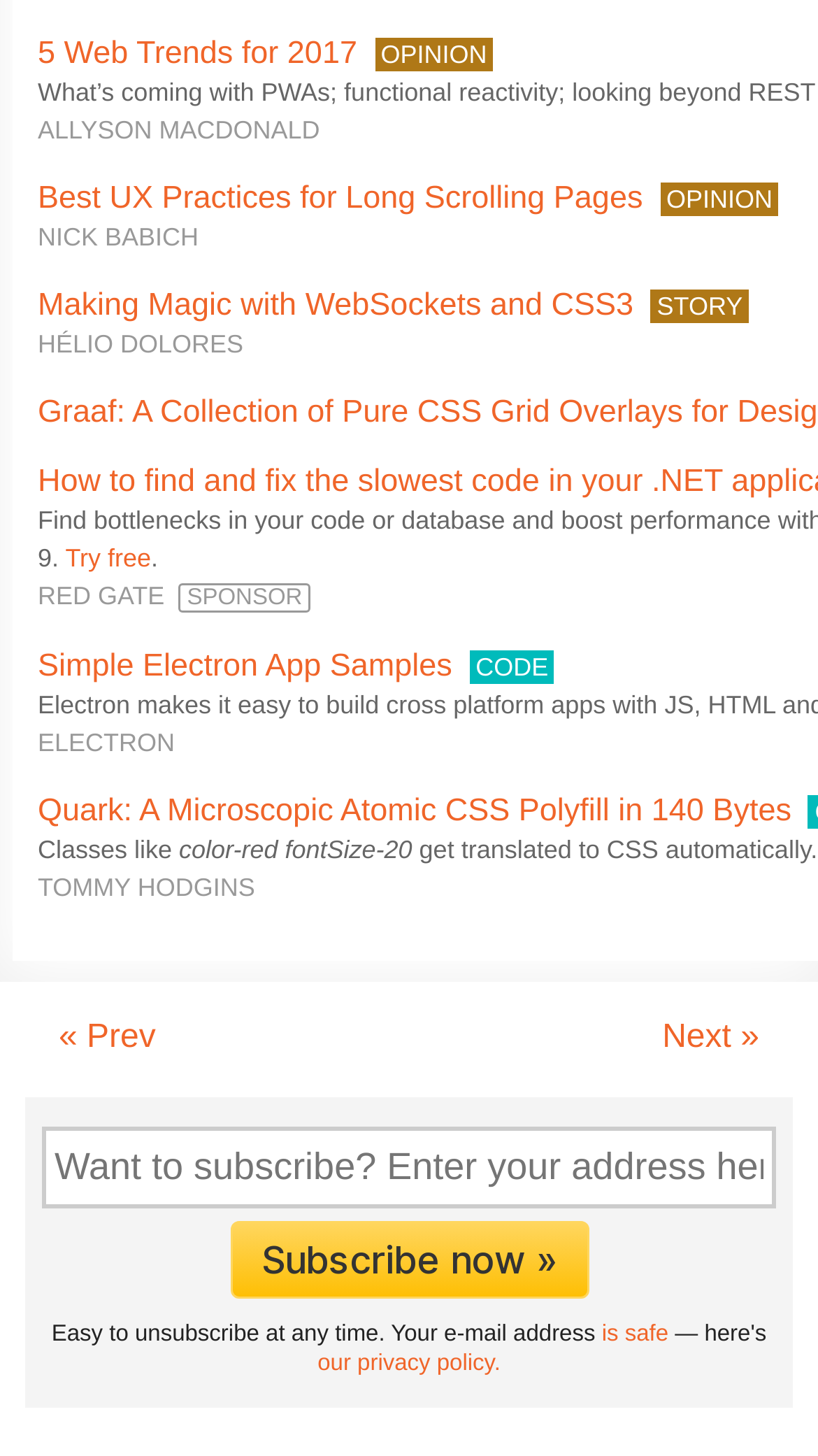Provide a short, one-word or phrase answer to the question below:
What is the theme of the article by NICK BABICH?

UX Practices